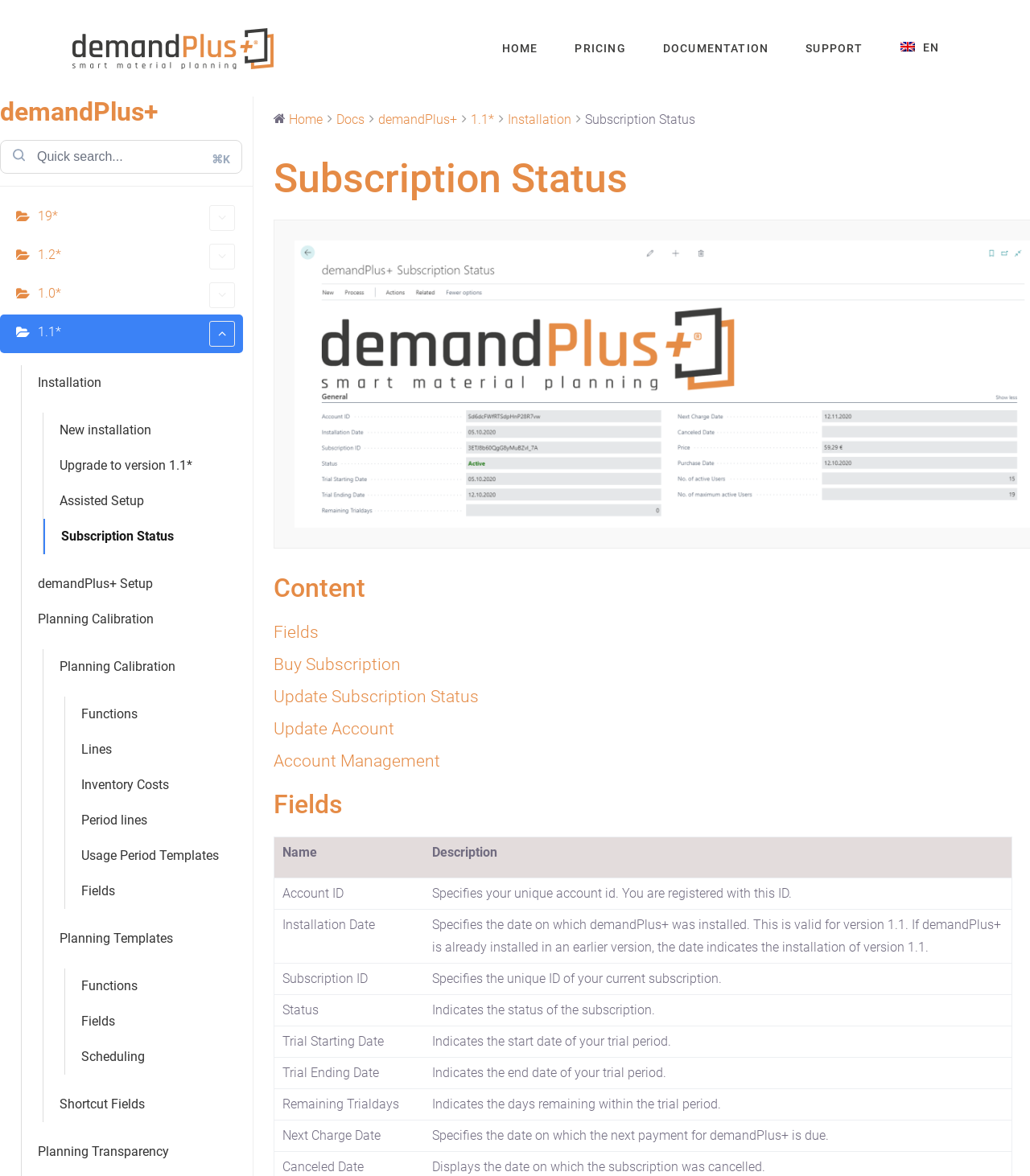What is the purpose of the 'Fields' section?
Look at the image and answer with only one word or phrase.

Account management